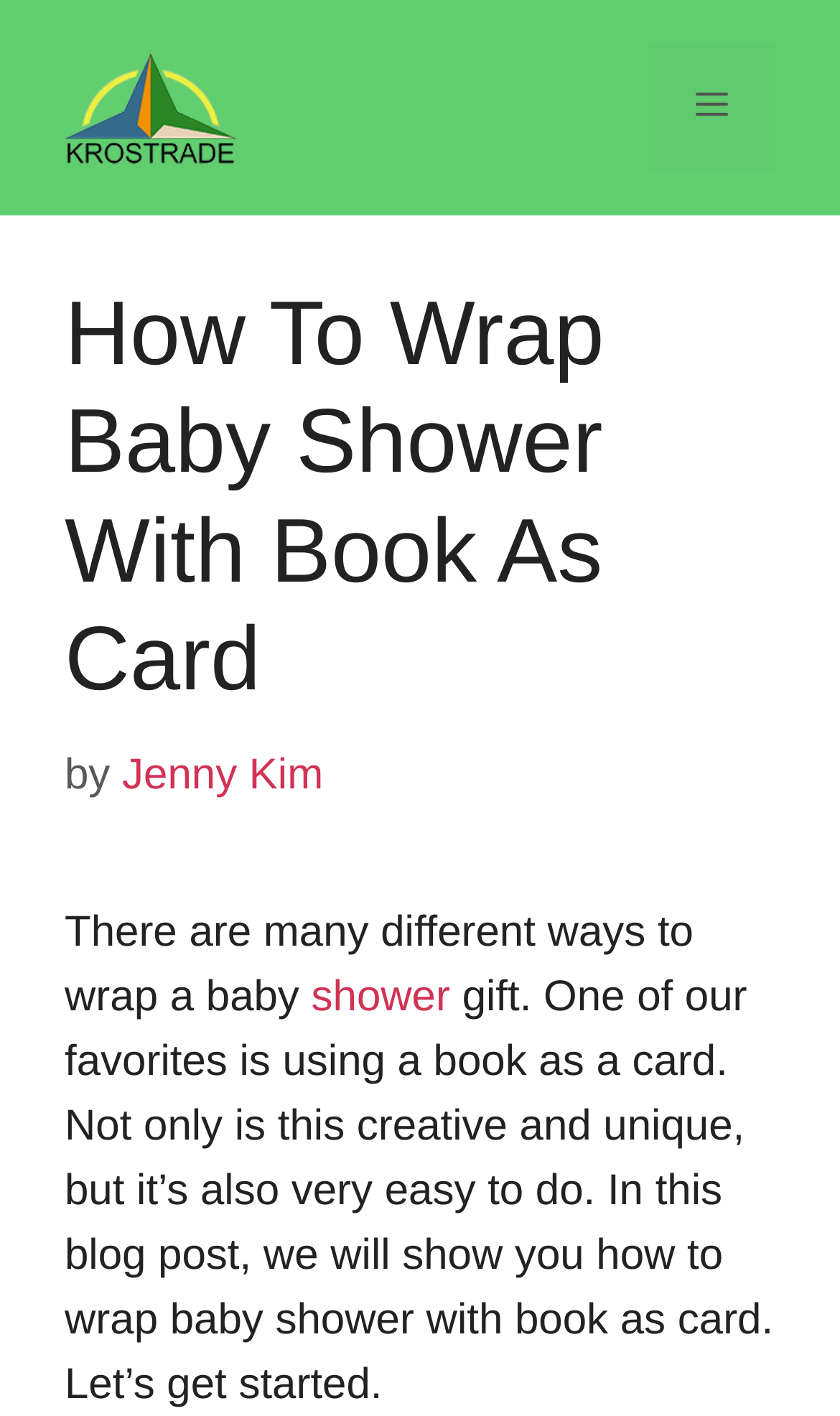Provide a brief response to the question using a single word or phrase: 
Who is the author of the blog post?

Jenny Kim